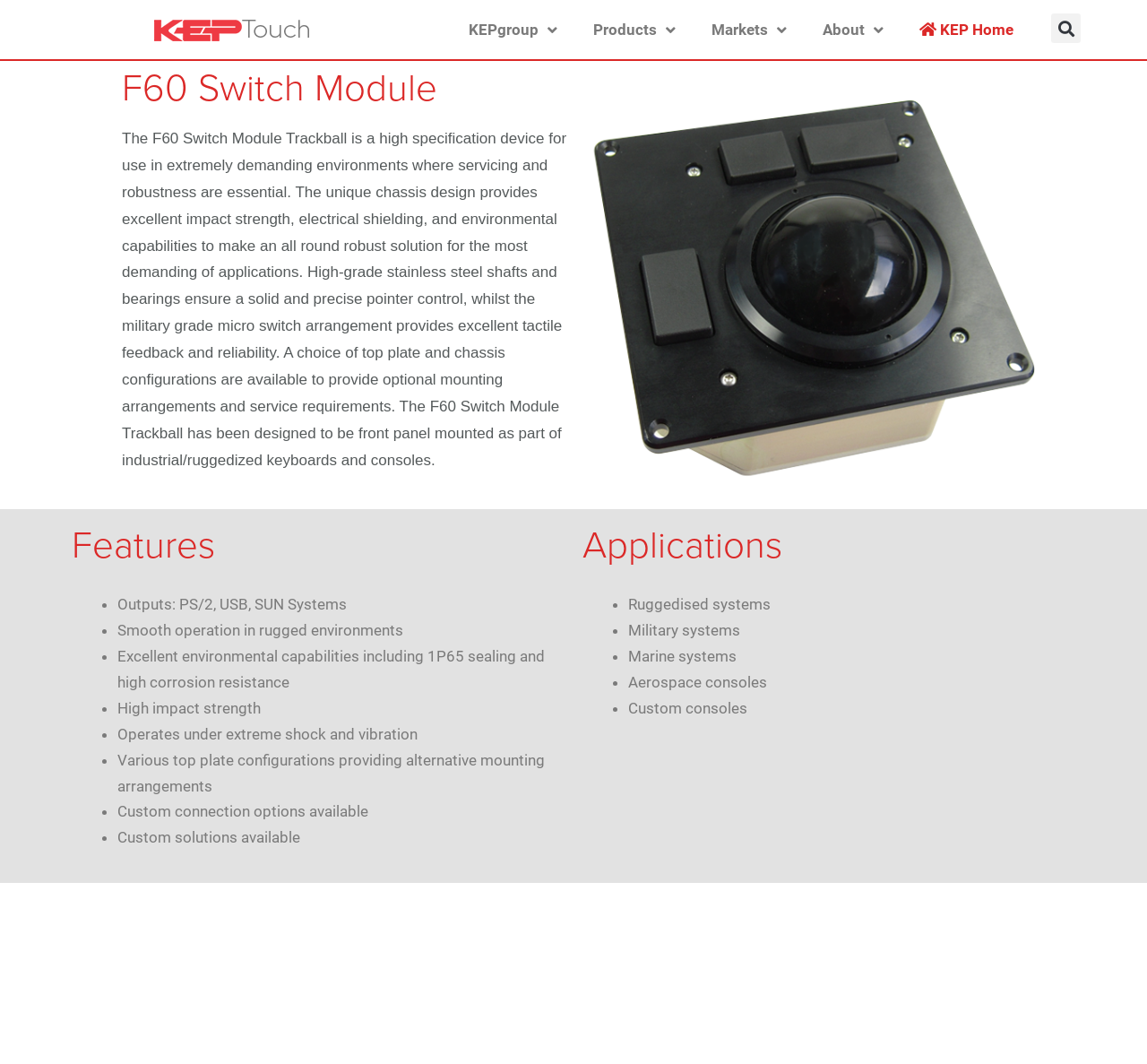What kind of systems is the F60 Switch Module used in?
From the details in the image, answer the question comprehensively.

The applications section of the webpage lists ruggedised systems as one of the uses of the F60 Switch Module, along with military systems, marine systems, aerospace consoles, and custom consoles.